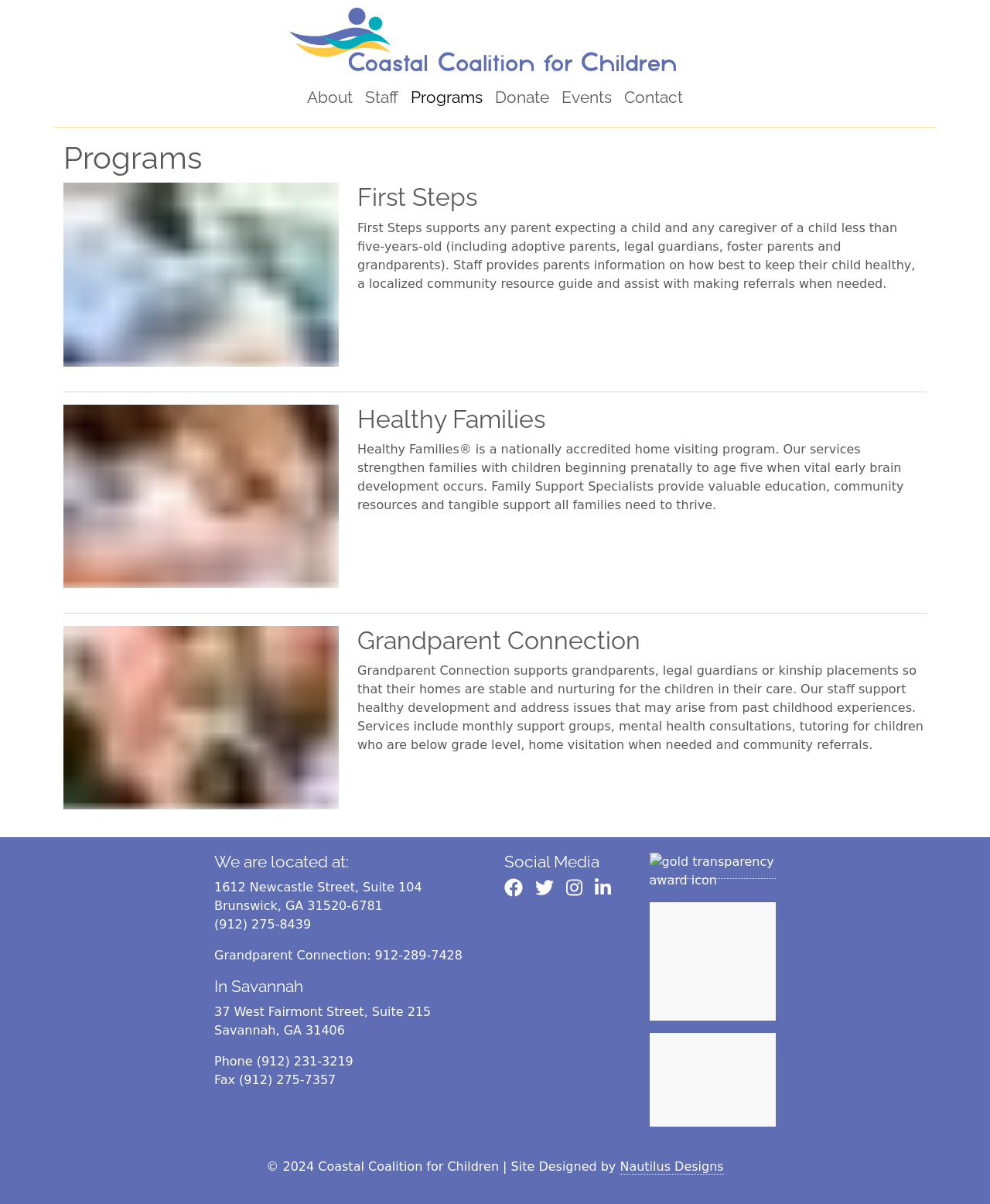What is the address of the Coastal Coalition for Children in Brunswick?
Examine the image closely and answer the question with as much detail as possible.

I found the address of the Coastal Coalition for Children in Brunswick by looking at the section with the heading 'We are located at:' which provides the address as 1612 Newcastle Street, Suite 104.